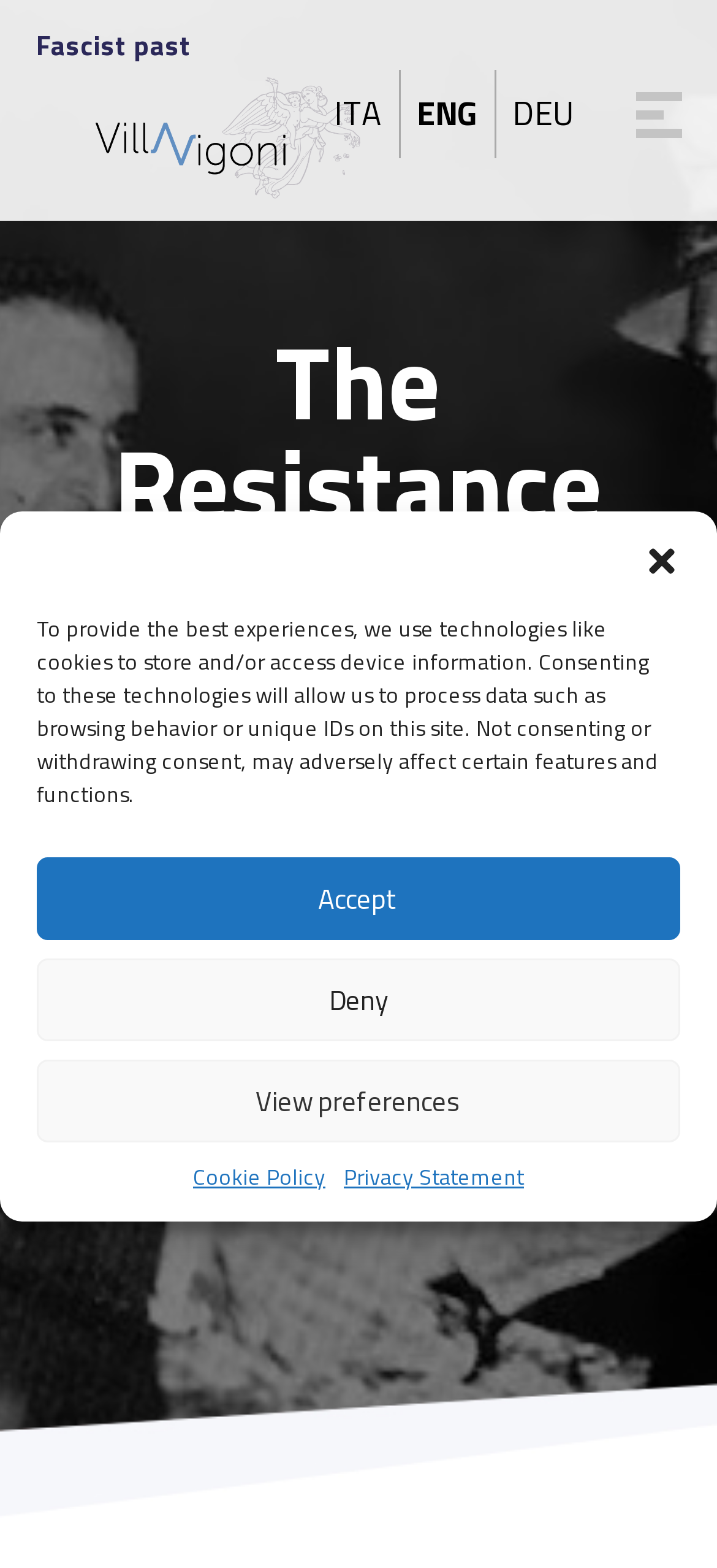Please identify the bounding box coordinates of the element I should click to complete this instruction: 'View 'Fascist past' page'. The coordinates should be given as four float numbers between 0 and 1, like this: [left, top, right, bottom].

[0.05, 0.015, 0.268, 0.042]